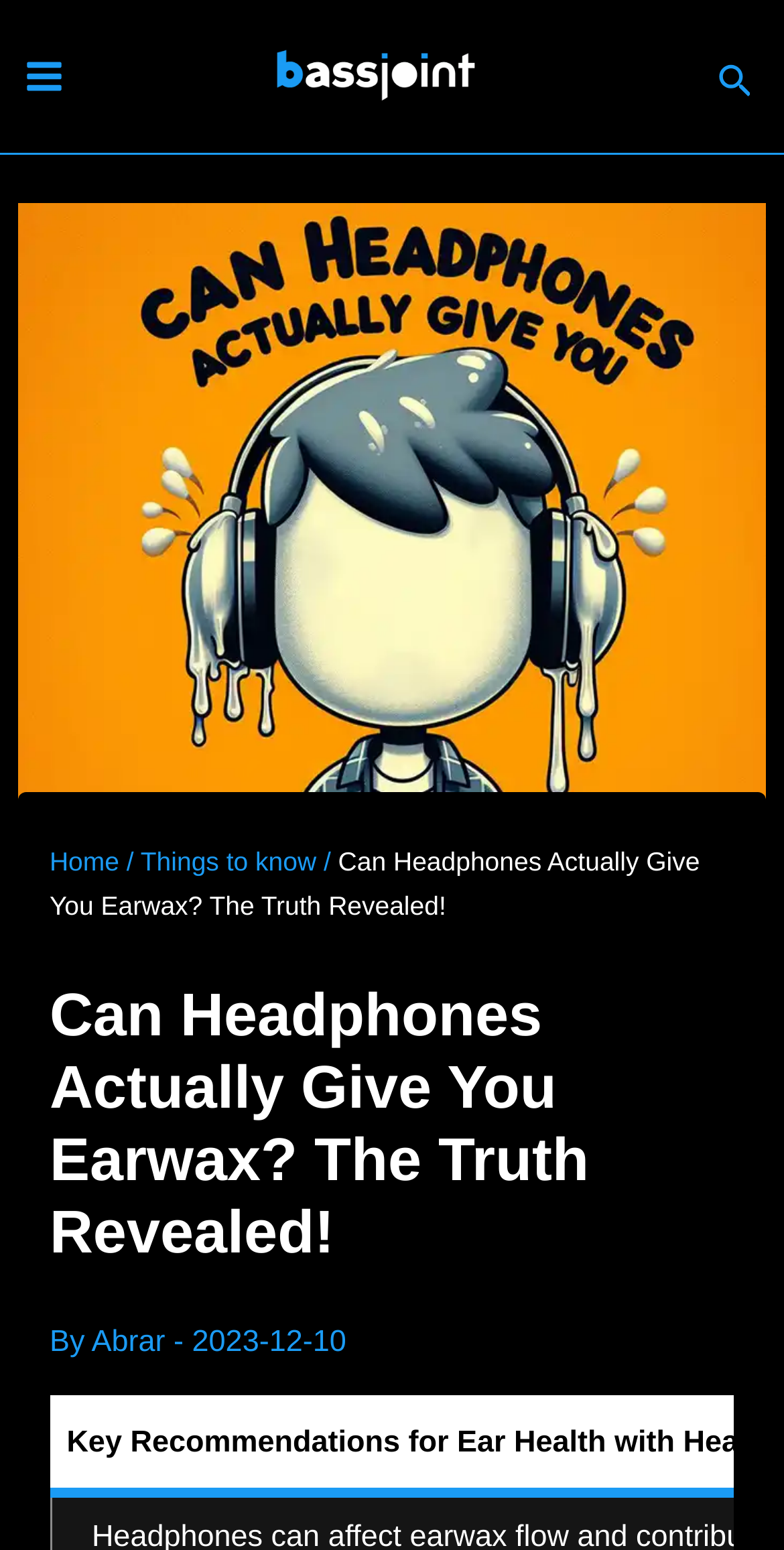Answer the question with a brief word or phrase:
What is the logo of the website?

Bassjoint logo